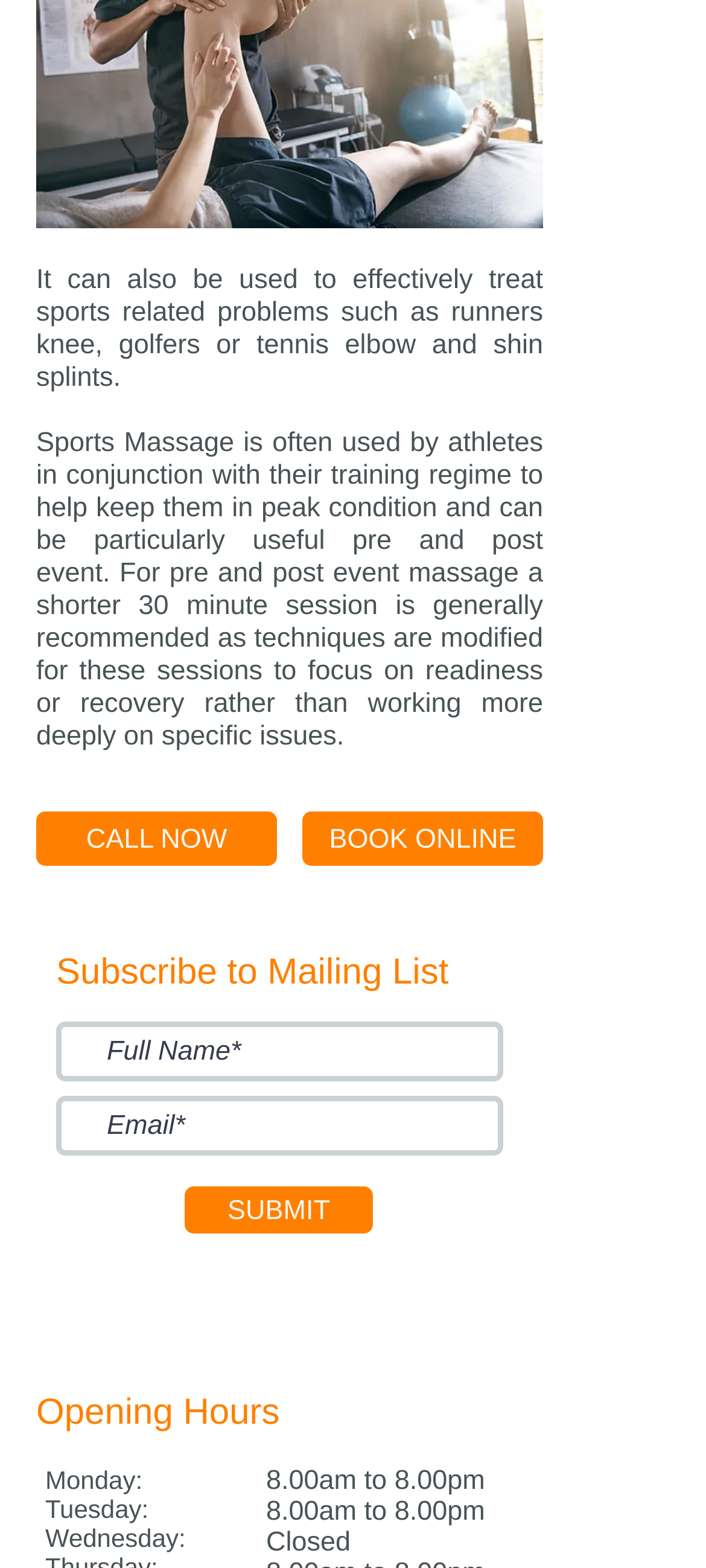Locate the bounding box coordinates of the clickable part needed for the task: "Book online".

[0.428, 0.518, 0.769, 0.552]